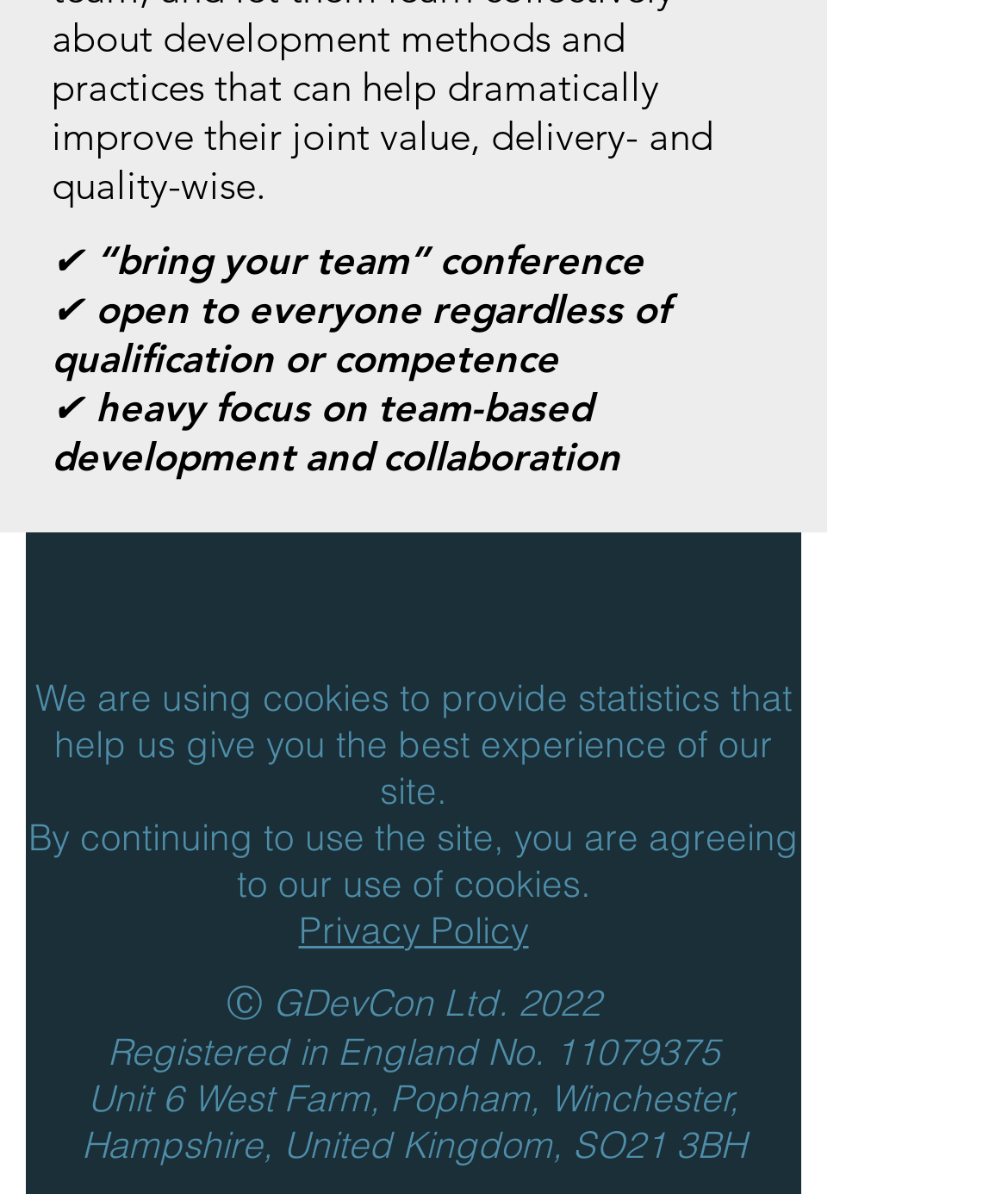What is the company name of the website owner?
With the help of the image, please provide a detailed response to the question.

The company name can be found in the StaticText element at the bottom of the webpage, which states 'Ⓒ GDevCon Ltd. 2022'.